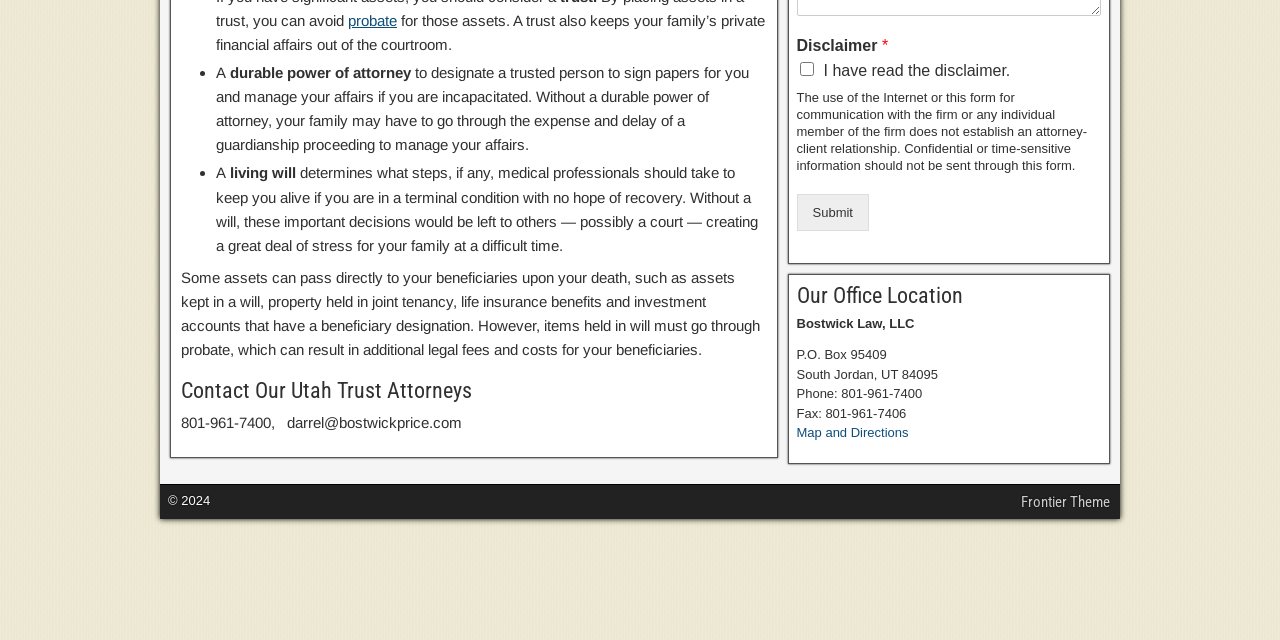Show the bounding box coordinates for the HTML element described as: "Frontier Theme".

[0.798, 0.77, 0.867, 0.798]